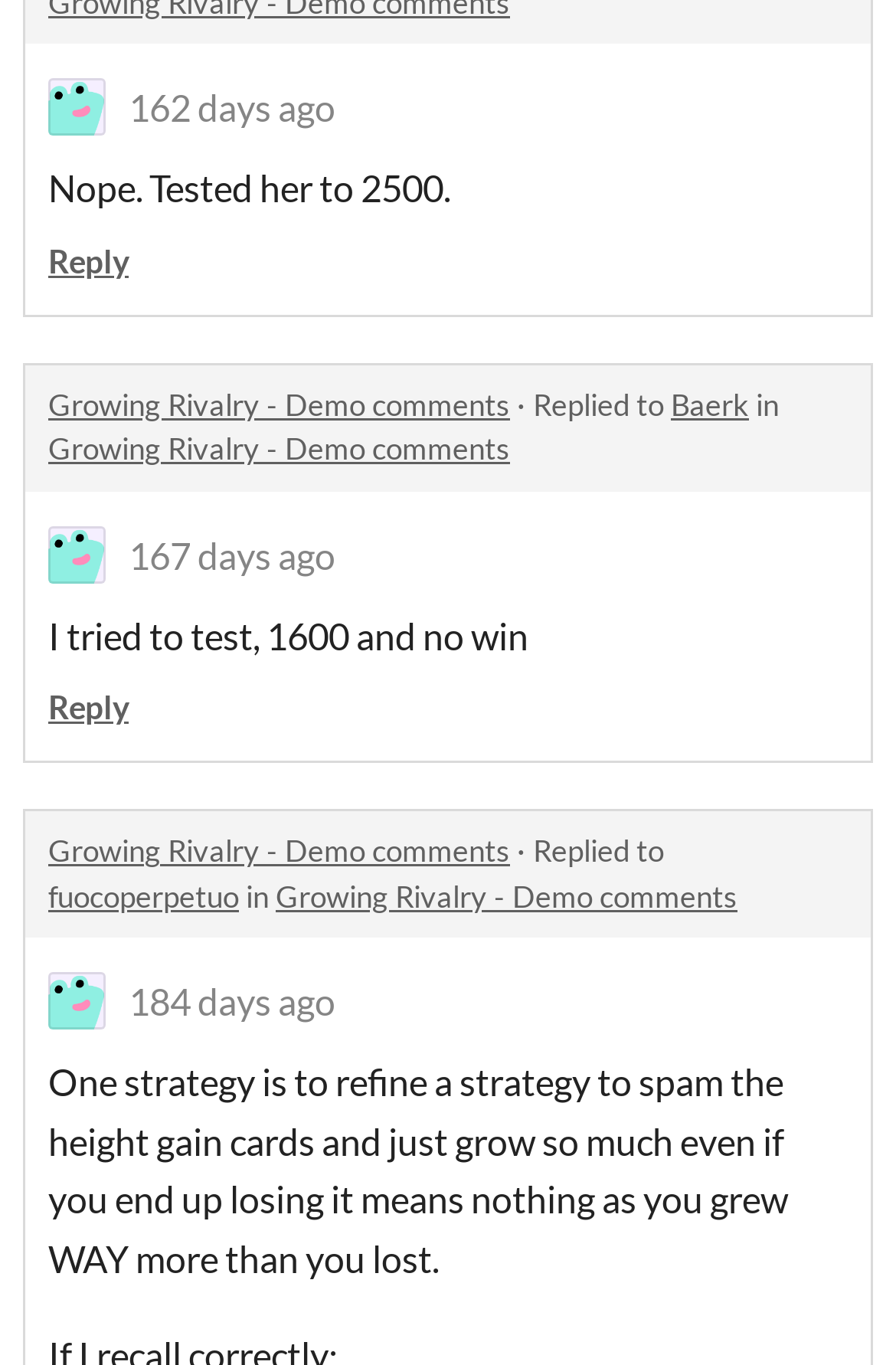Provide the bounding box coordinates for the specified HTML element described in this description: "Baerk". The coordinates should be four float numbers ranging from 0 to 1, in the format [left, top, right, bottom].

[0.749, 0.282, 0.836, 0.309]